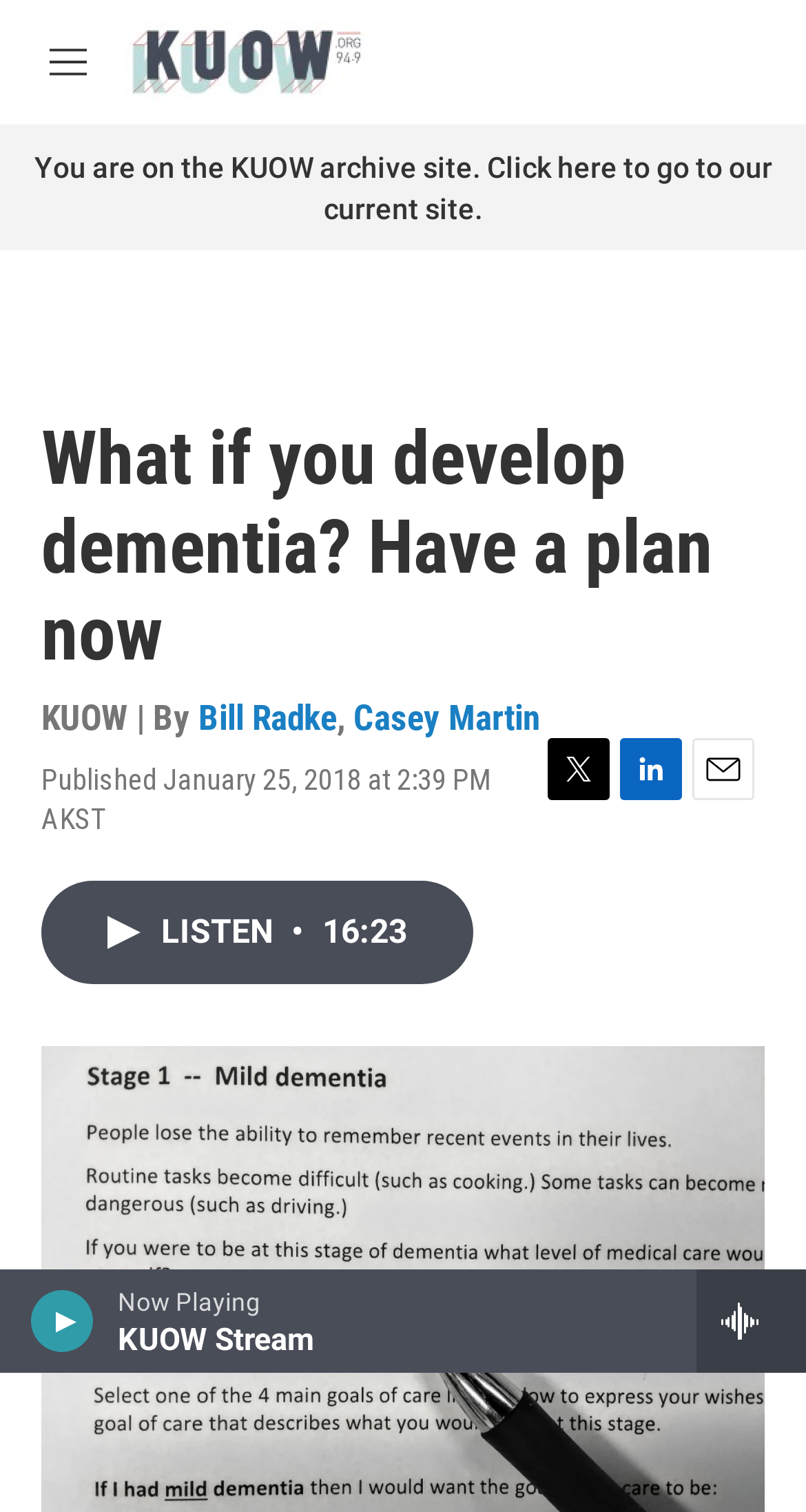What is the duration of the audio?
Use the information from the image to give a detailed answer to the question.

I found the answer by looking at the button that says 'LISTEN • 16:23' which indicates that the duration of the audio is 16 minutes and 23 seconds.